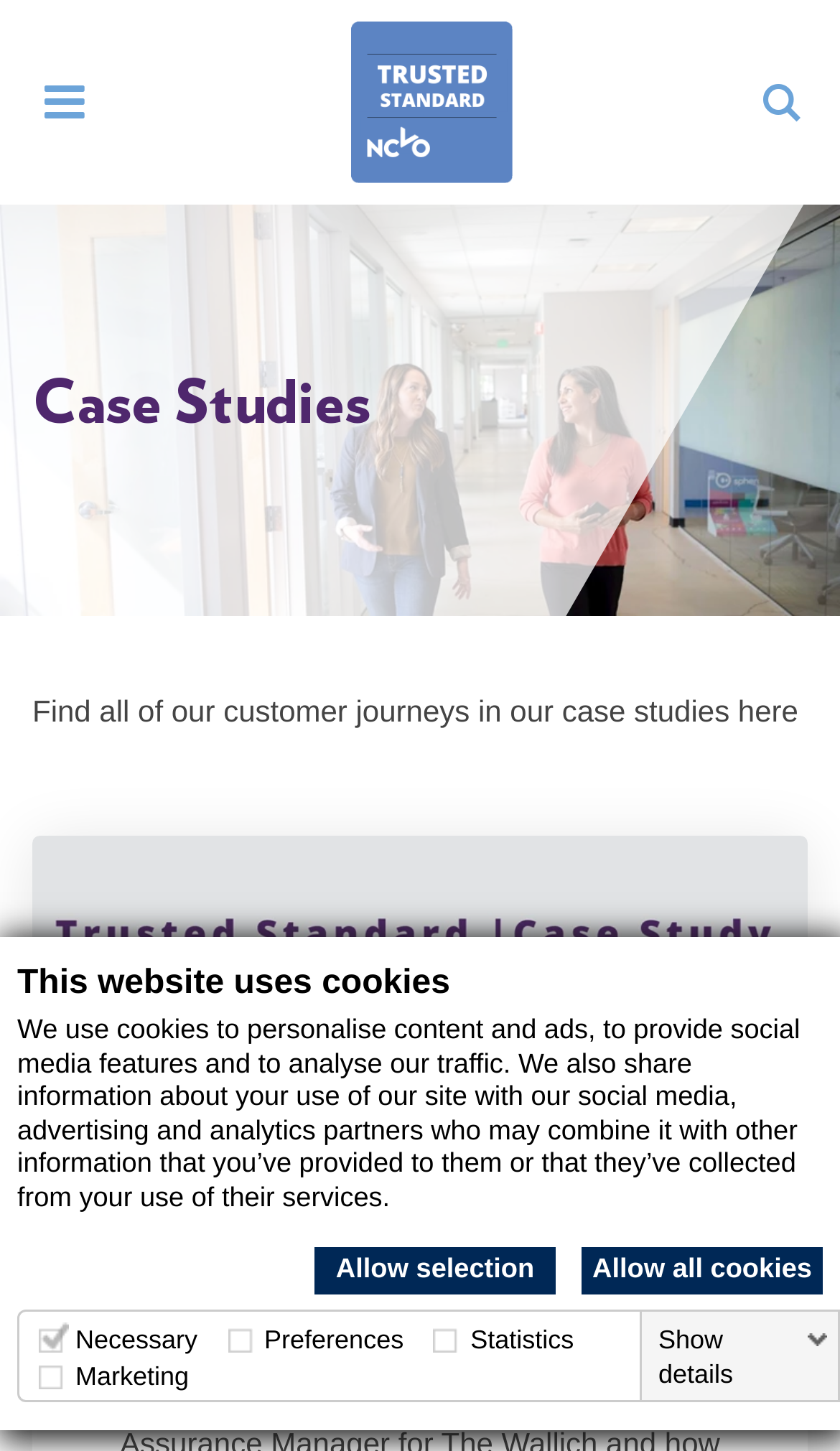Using the provided element description: "parent_node: Statistics", identify the bounding box coordinates. The coordinates should be four floats between 0 and 1 in the order [left, top, right, bottom].

[0.516, 0.909, 0.55, 0.929]